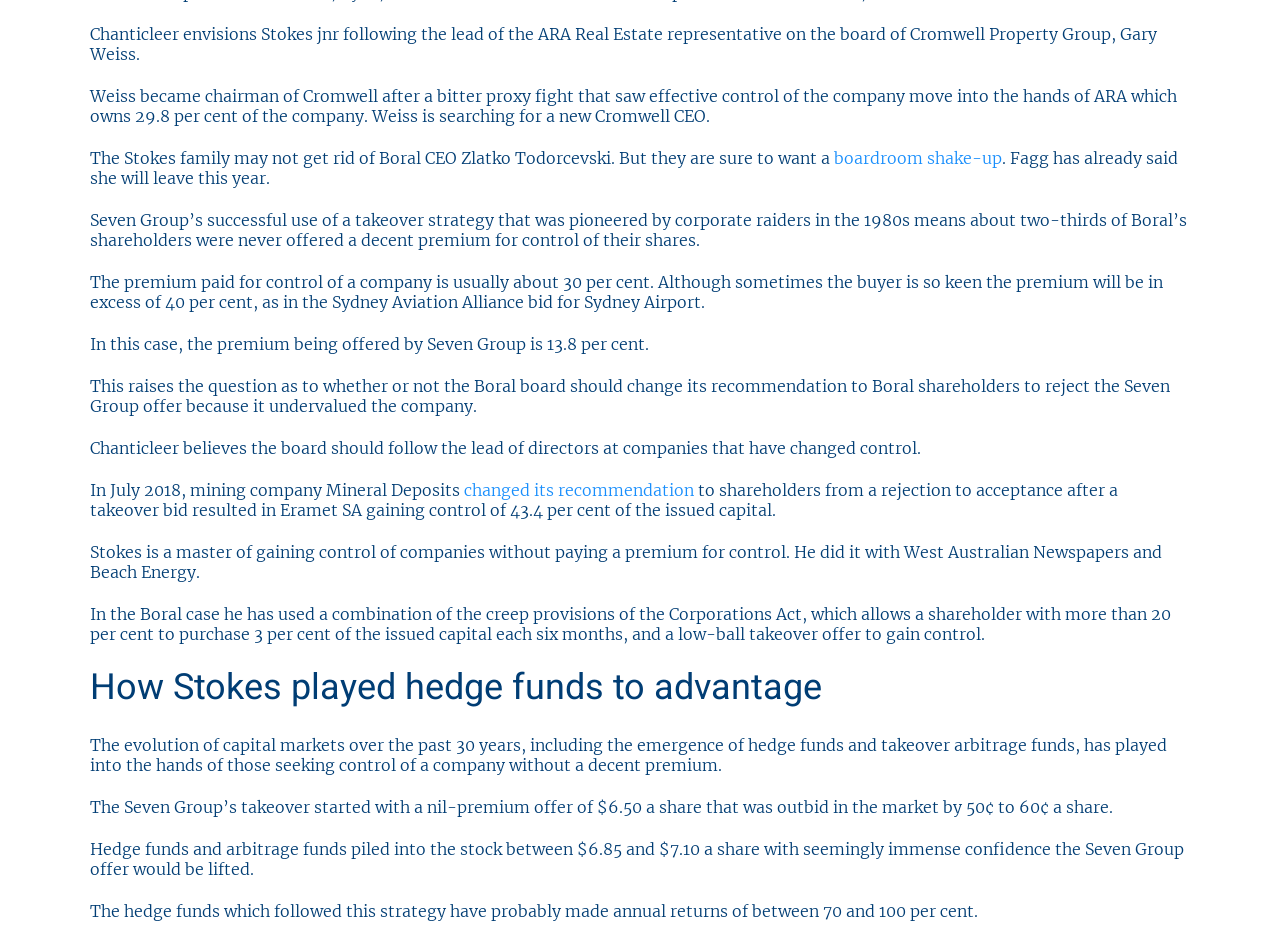Identify the bounding box coordinates for the UI element described as follows: Haircuts. Use the format (top-left x, top-left y, bottom-right x, bottom-right y) and ensure all values are floating point numbers between 0 and 1.

None